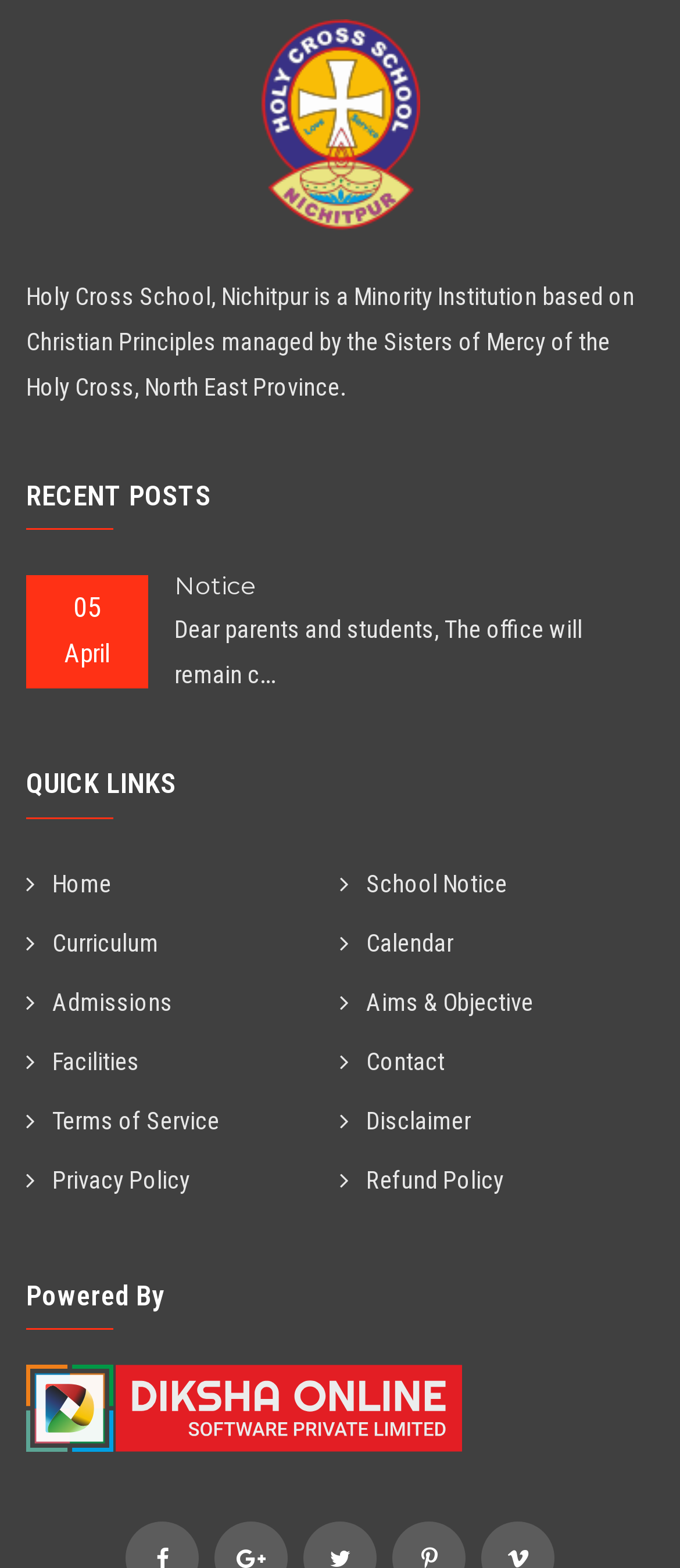Please locate the bounding box coordinates of the element that should be clicked to complete the given instruction: "read notice".

[0.256, 0.364, 0.377, 0.384]